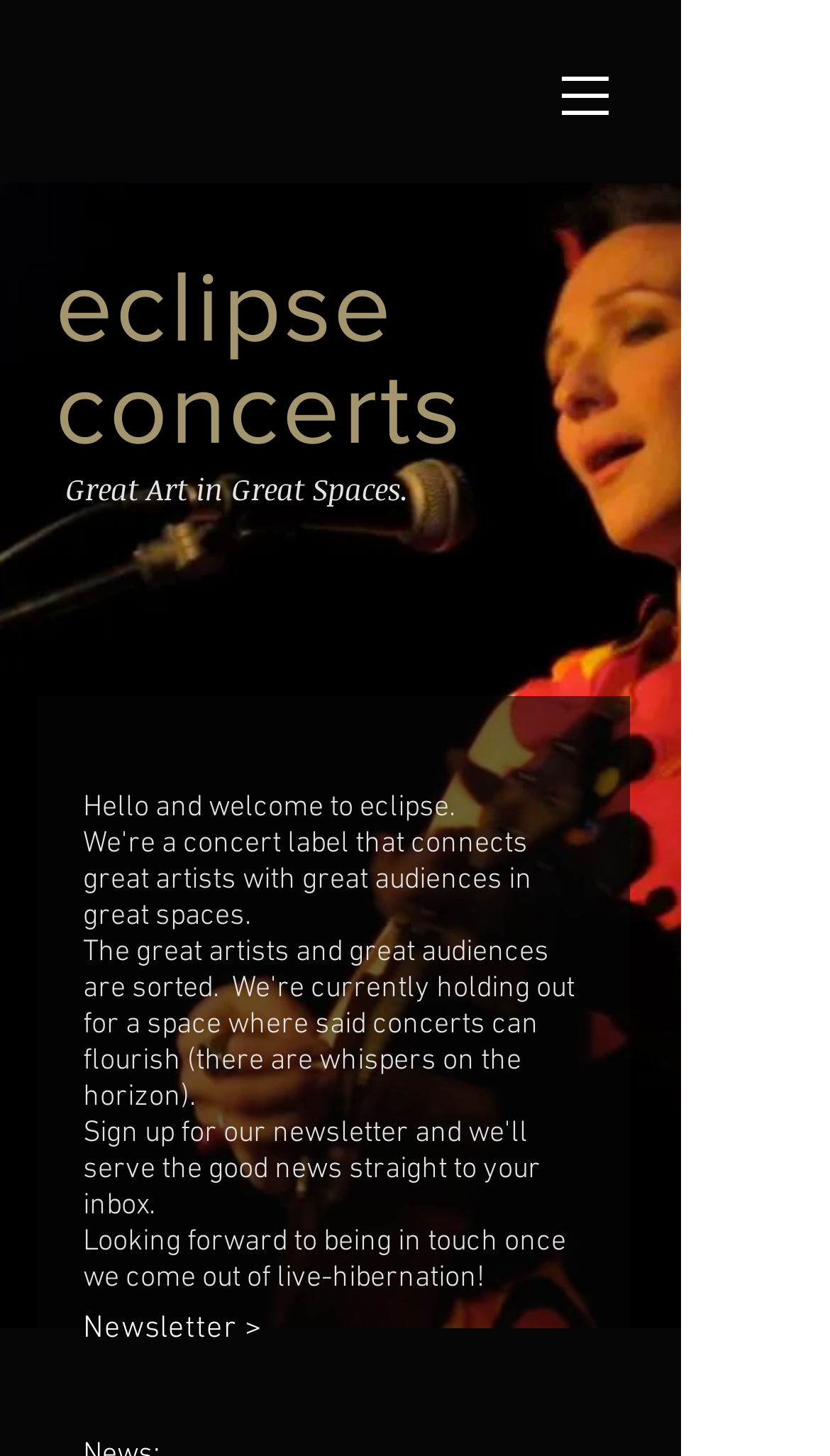Is there a newsletter subscription link?
Refer to the image and provide a one-word or short phrase answer.

Yes